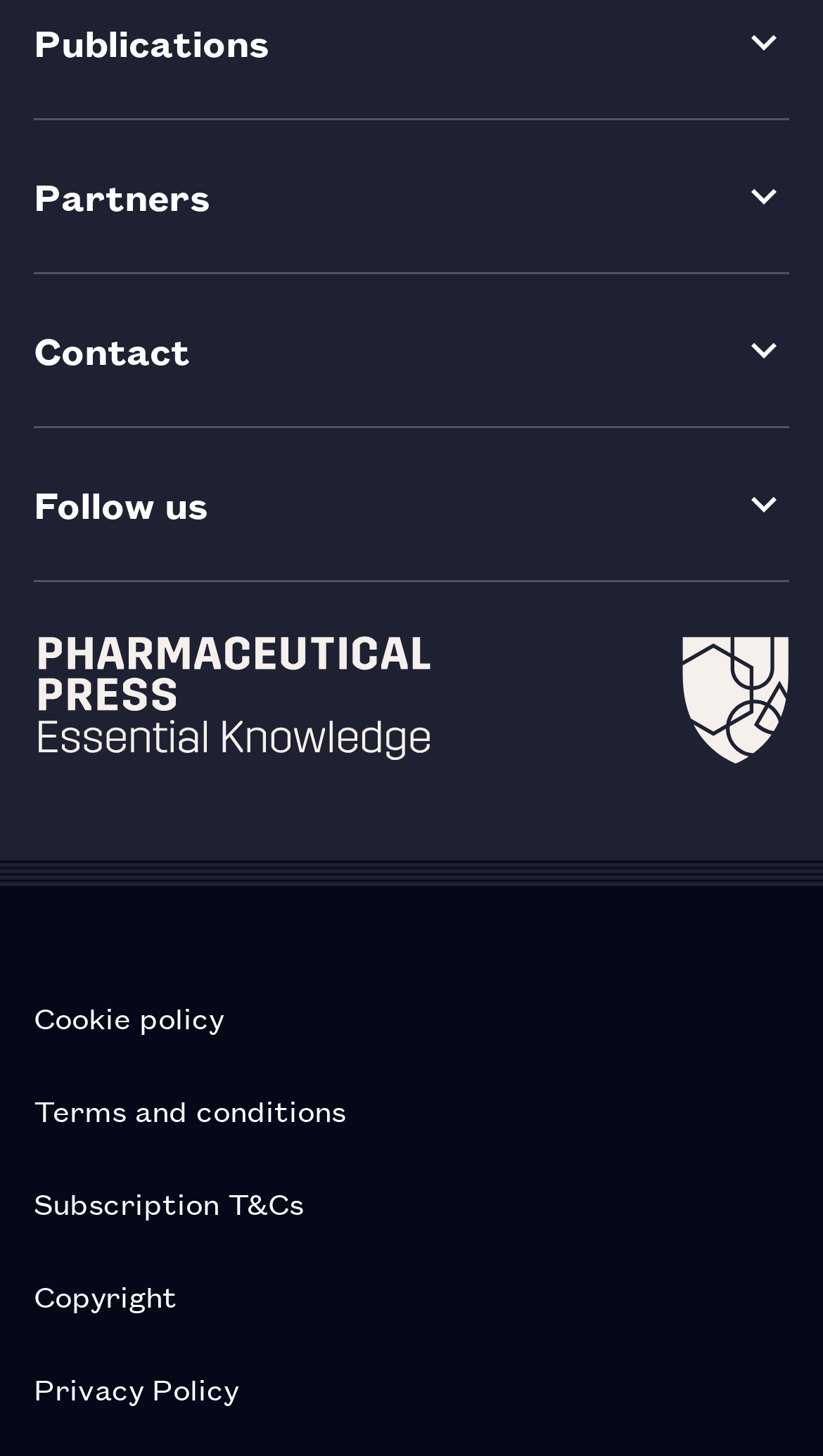Specify the bounding box coordinates of the region I need to click to perform the following instruction: "Read Terms and conditions". The coordinates must be four float numbers in the range of 0 to 1, i.e., [left, top, right, bottom].

[0.041, 0.73, 0.959, 0.793]